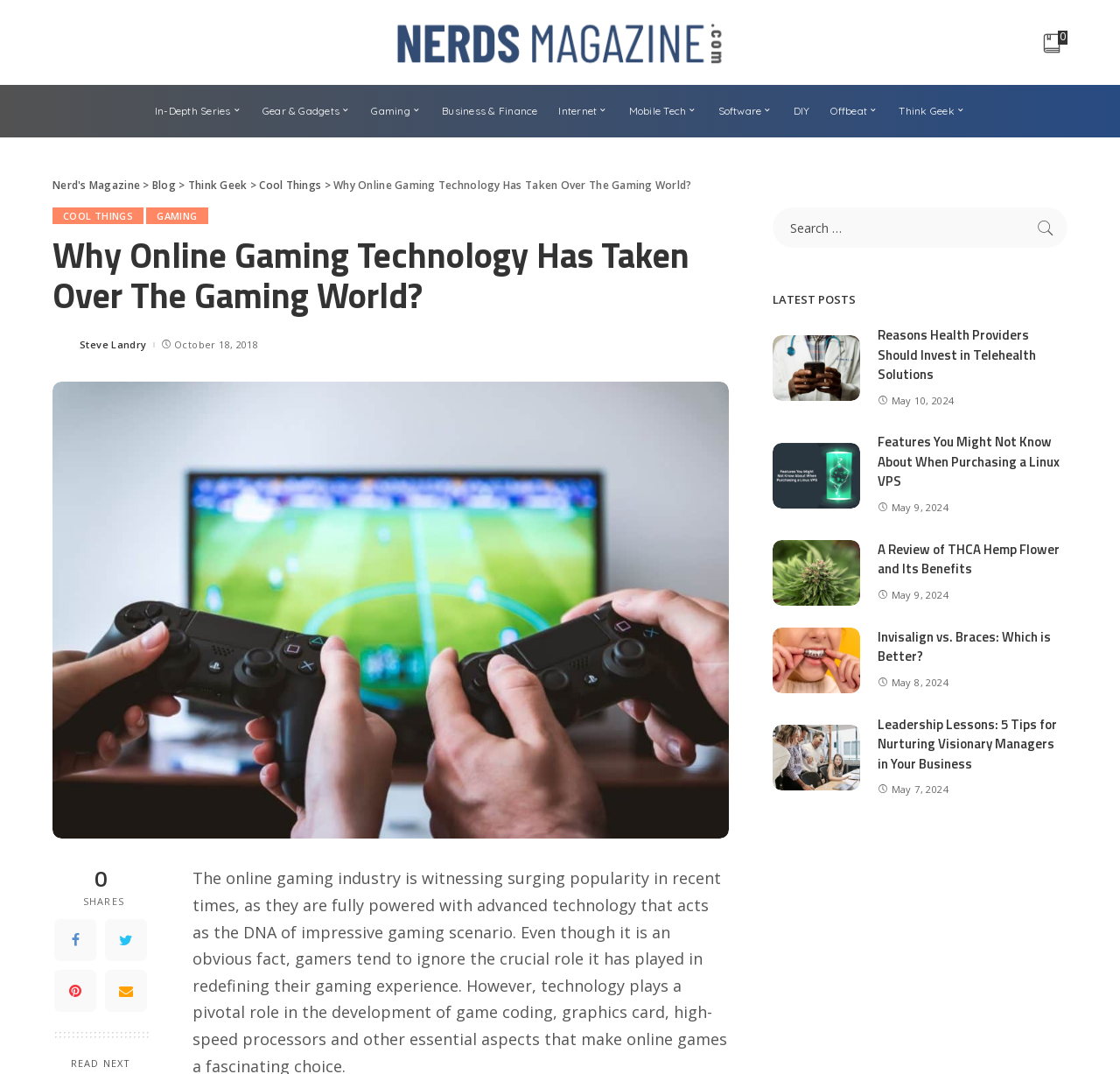Respond with a single word or phrase for the following question: 
What is the date of the second latest post?

May 10, 2024